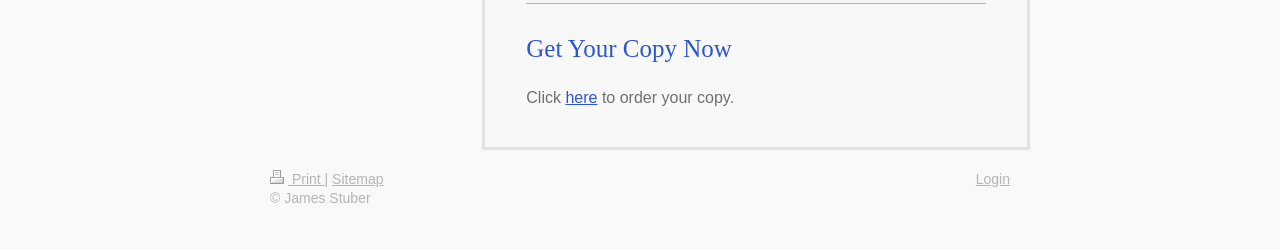Use a single word or phrase to answer the question: 
What is the purpose of the 'Login' link?

to login